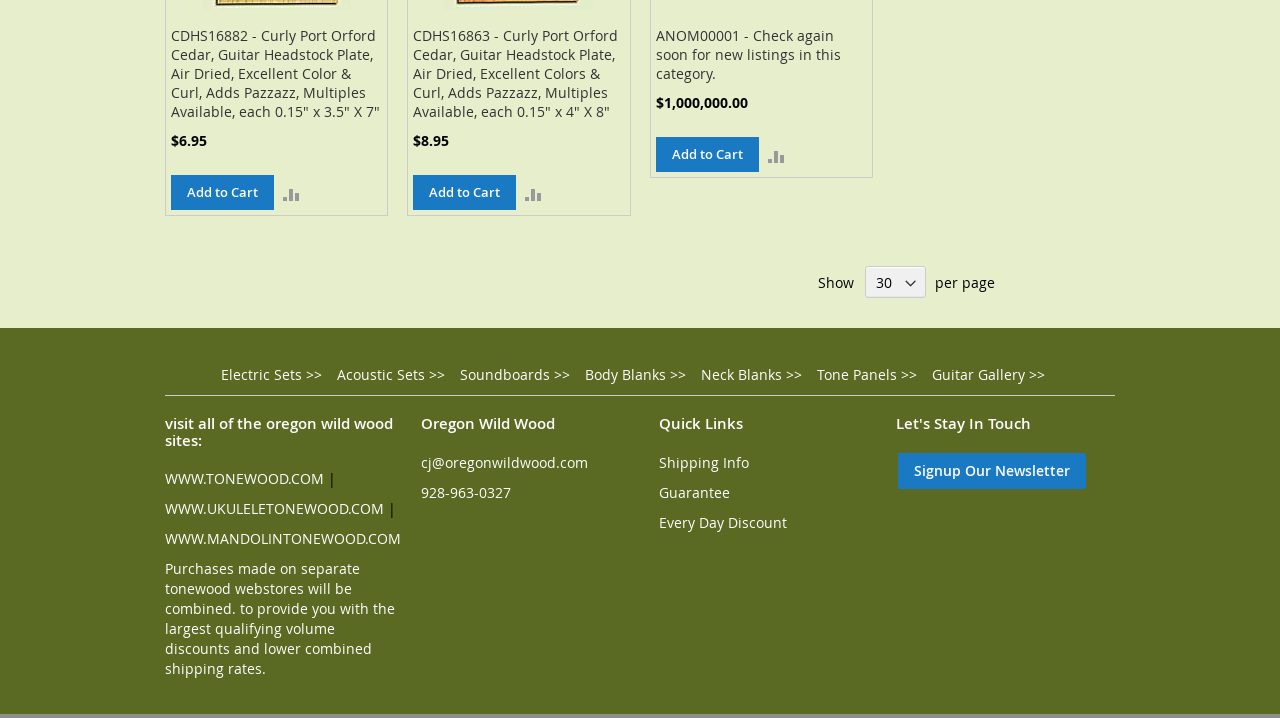Locate the bounding box of the UI element defined by this description: "Add to Cart". The coordinates should be given as four float numbers between 0 and 1, formatted as [left, top, right, bottom].

[0.323, 0.244, 0.403, 0.293]